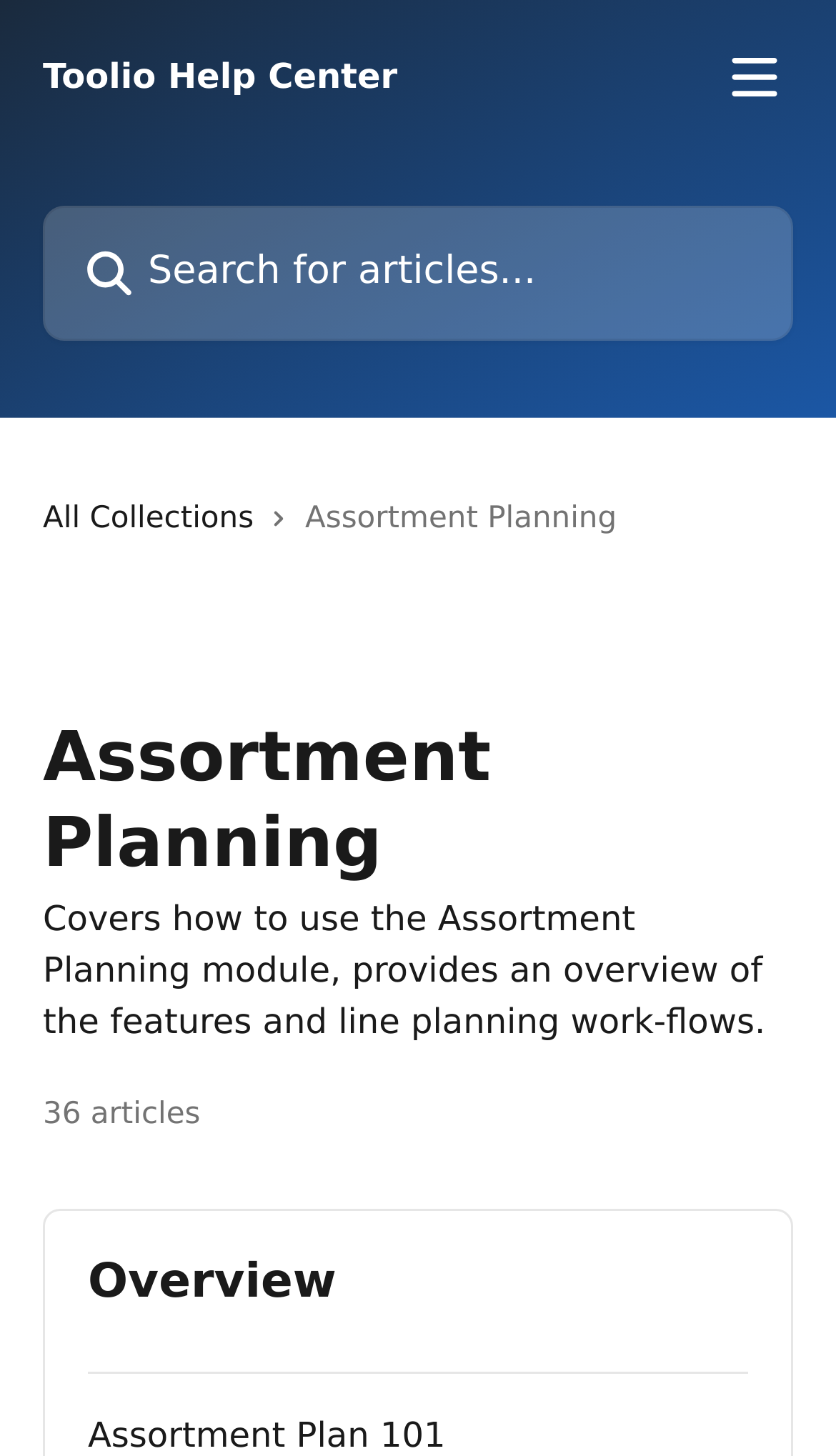What is the button in the top right corner?
Please look at the screenshot and answer in one word or a short phrase.

Open menu